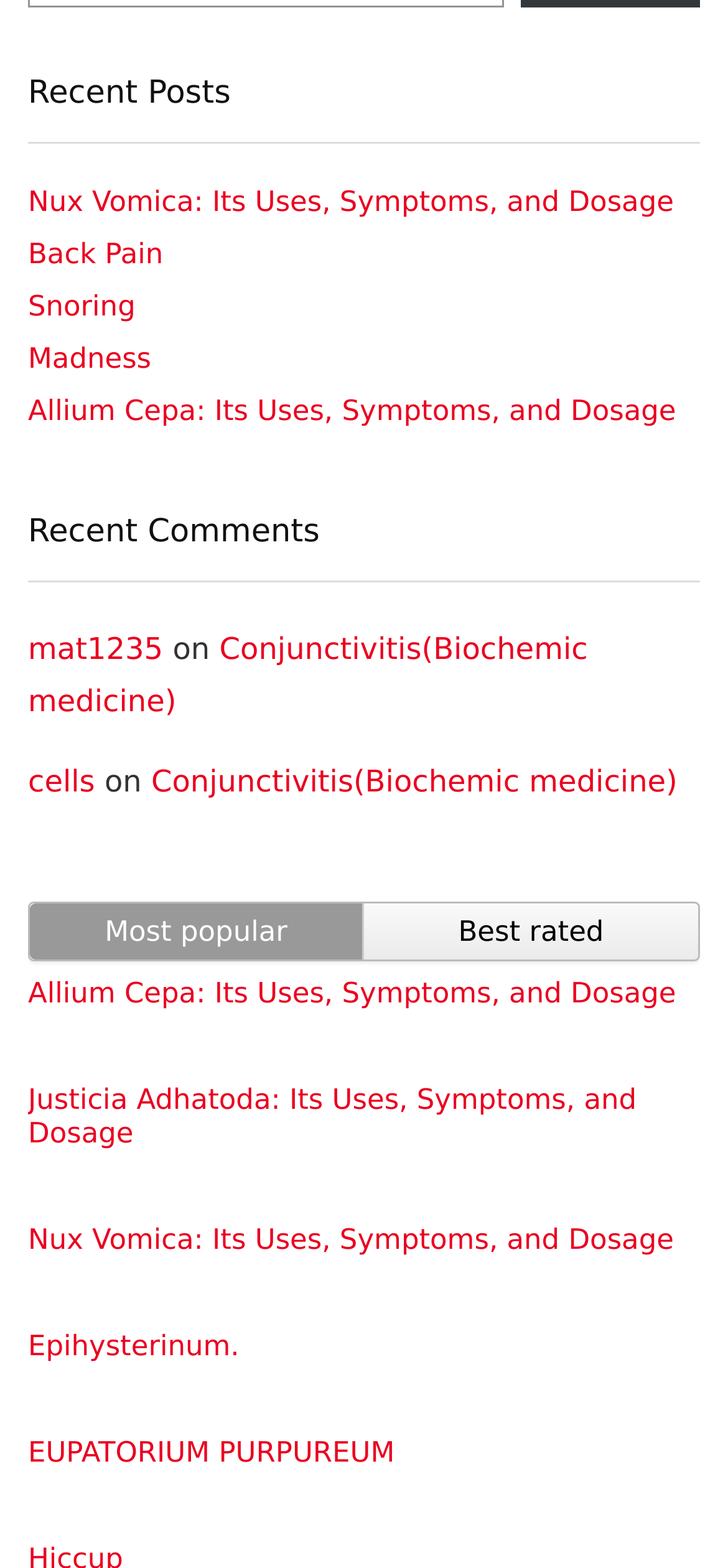Find the bounding box coordinates of the element's region that should be clicked in order to follow the given instruction: "View recent post about Nux Vomica". The coordinates should consist of four float numbers between 0 and 1, i.e., [left, top, right, bottom].

[0.038, 0.118, 0.926, 0.14]